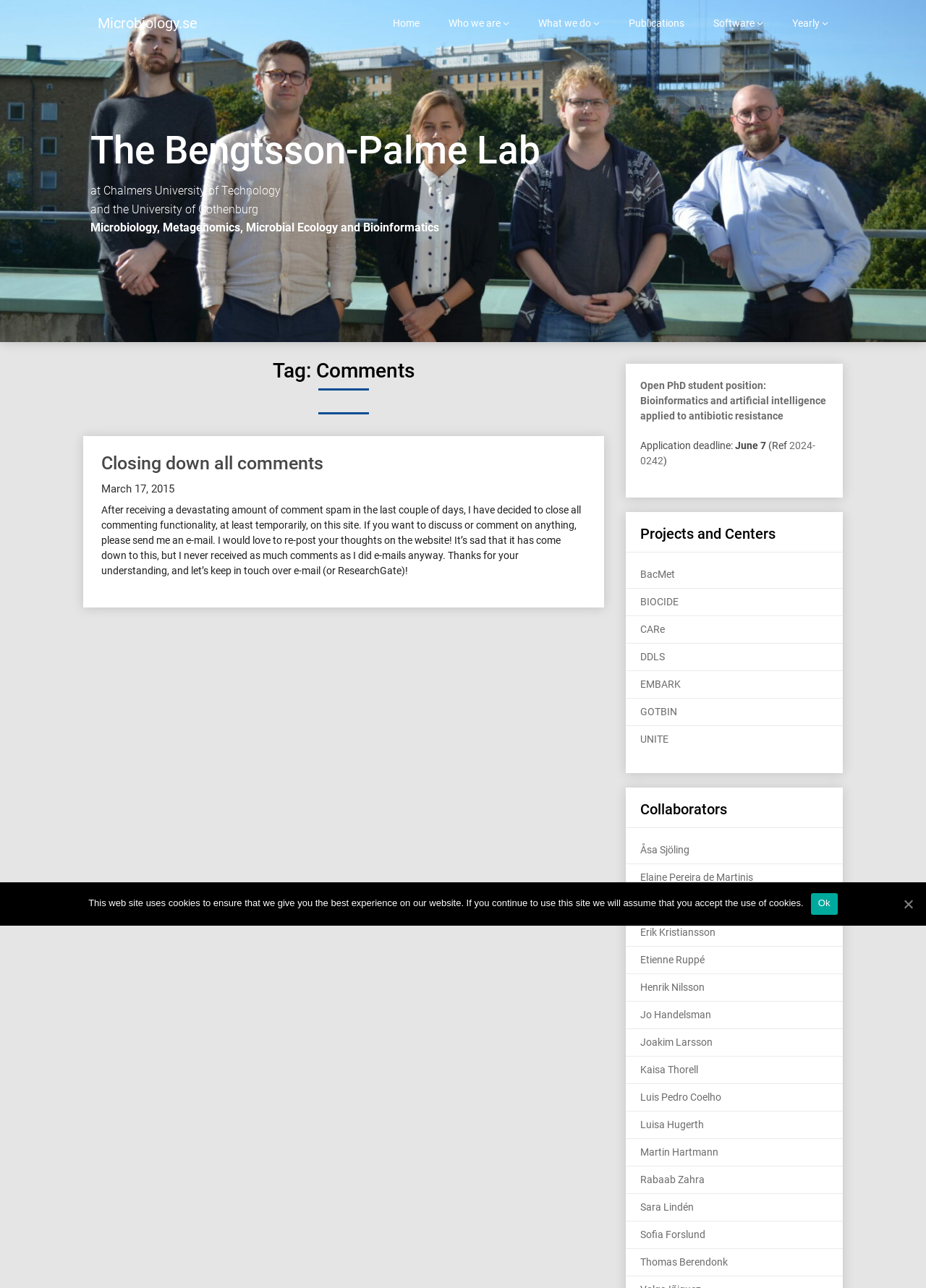Provide a one-word or one-phrase answer to the question:
What is the purpose of the 'Closing down all comments' post?

To announce the closure of commenting functionality